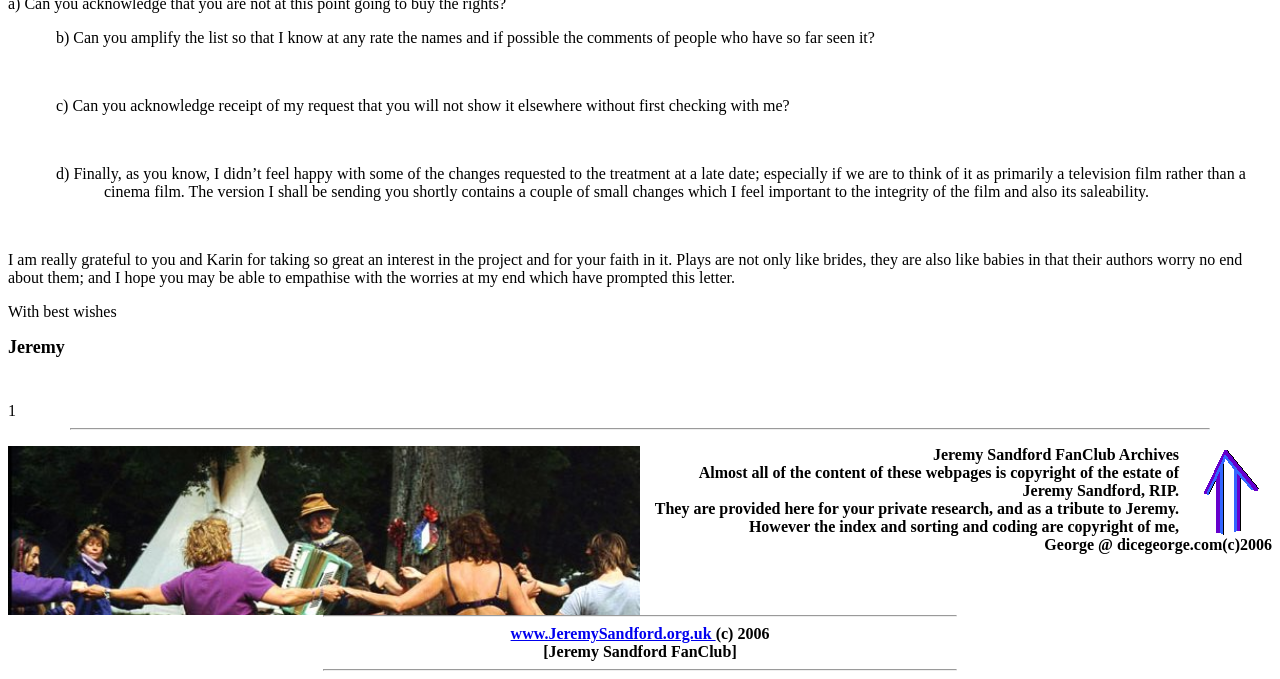Extract the bounding box of the UI element described as: "WhatsApp →".

None